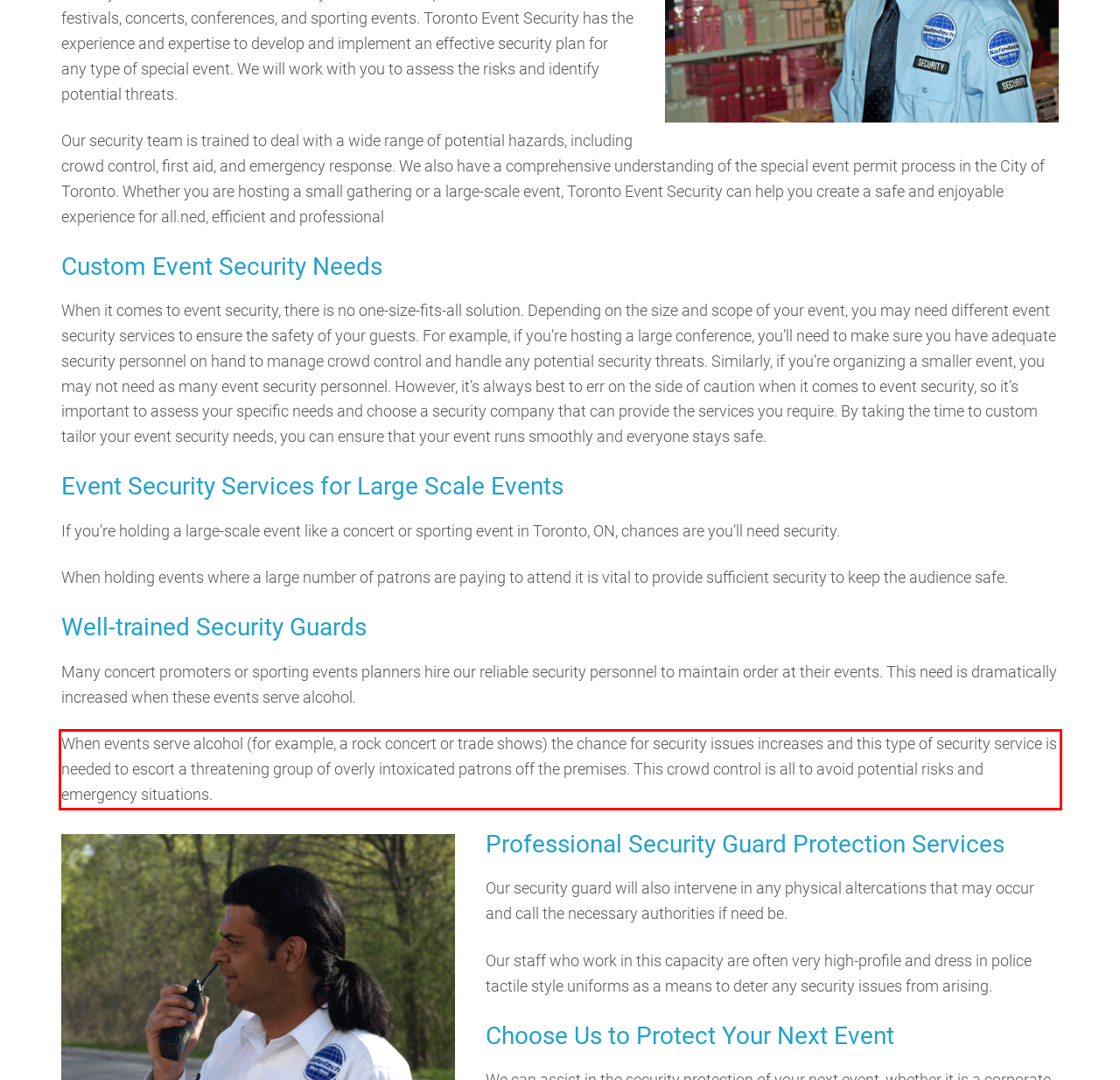You are provided with a screenshot of a webpage featuring a red rectangle bounding box. Extract the text content within this red bounding box using OCR.

When events serve alcohol (for example, a rock concert or trade shows) the chance for security issues increases and this type of security service is needed to escort a threatening group of overly intoxicated patrons off the premises. This crowd control is all to avoid potential risks and emergency situations.